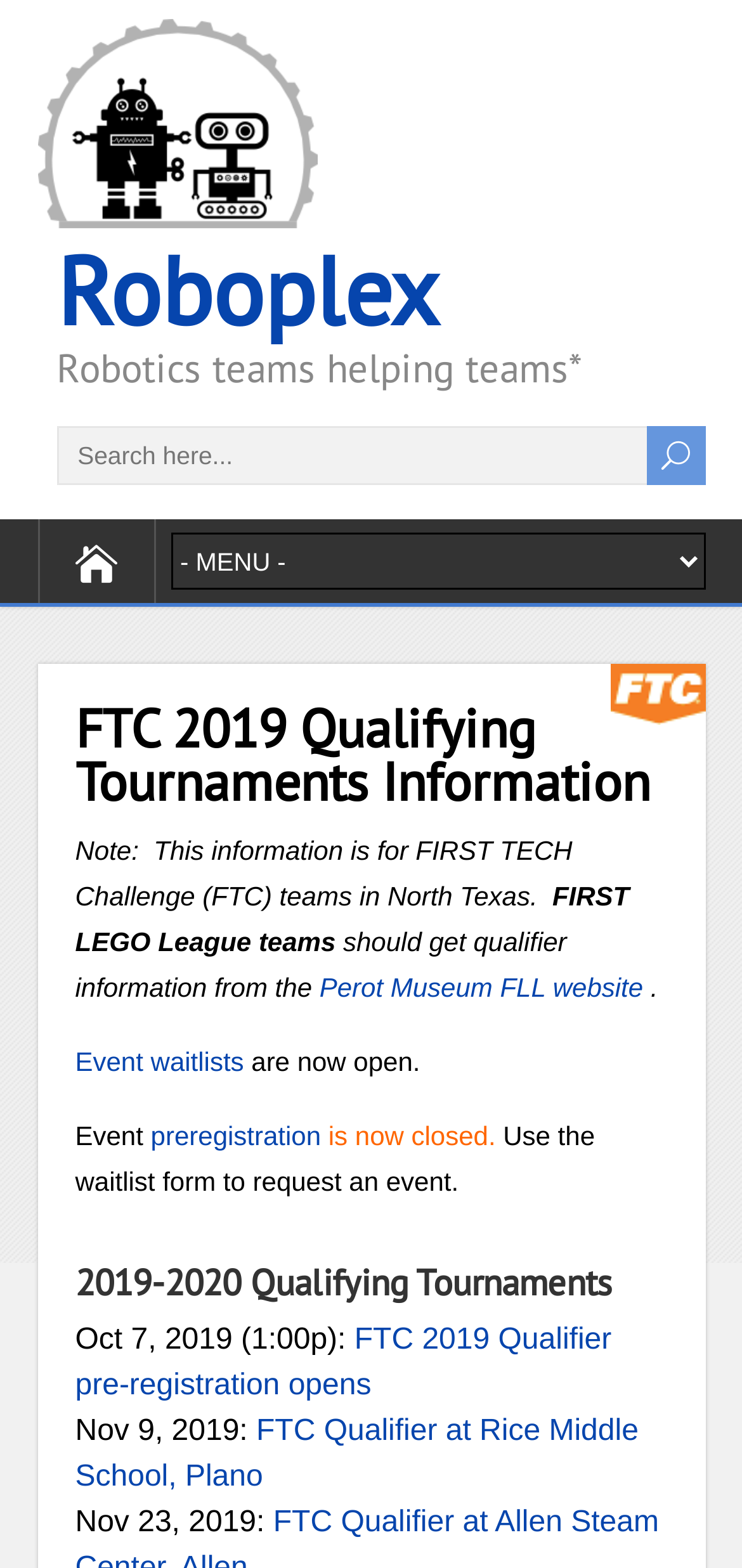Pinpoint the bounding box coordinates of the clickable area needed to execute the instruction: "Go to Roboplex". The coordinates should be specified as four float numbers between 0 and 1, i.e., [left, top, right, bottom].

[0.076, 0.146, 0.591, 0.224]